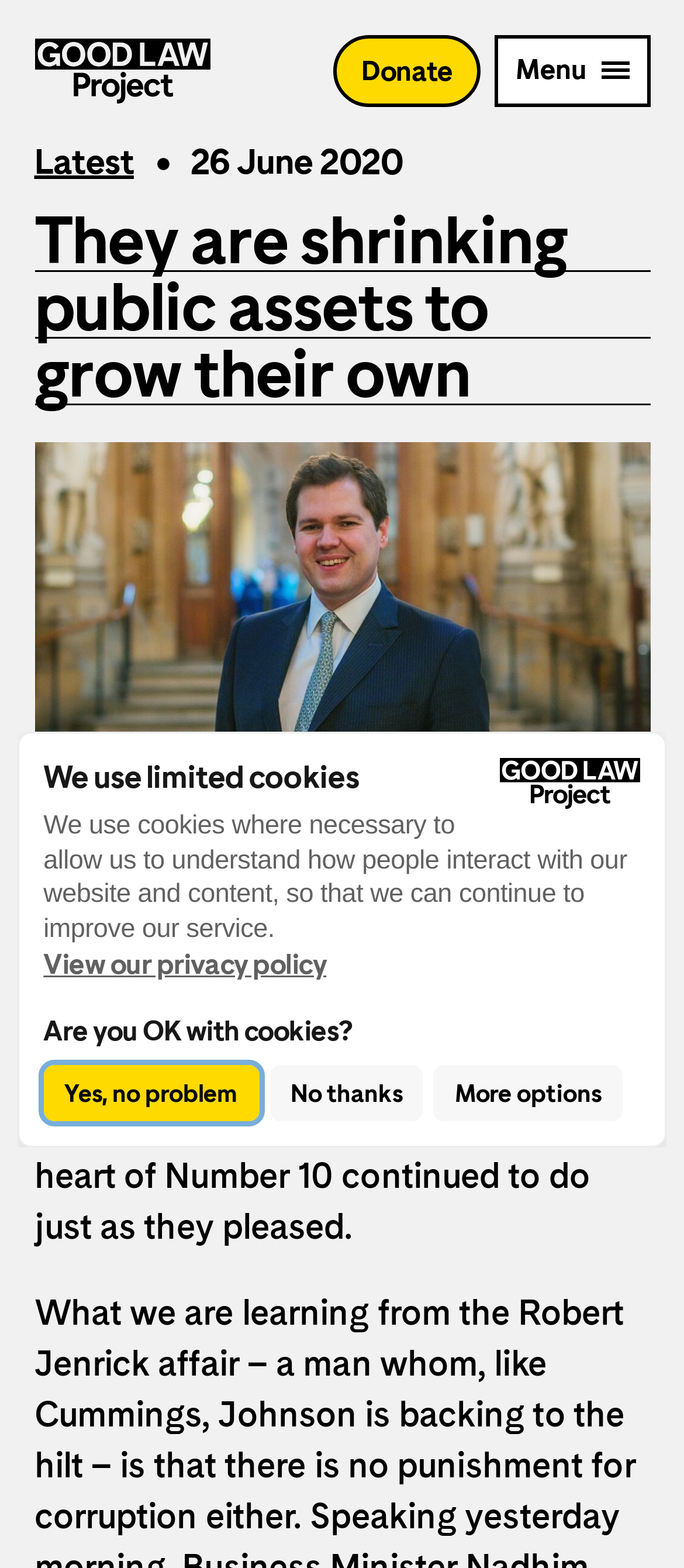What is the name of the organization?
Answer briefly with a single word or phrase based on the image.

Good Law Project